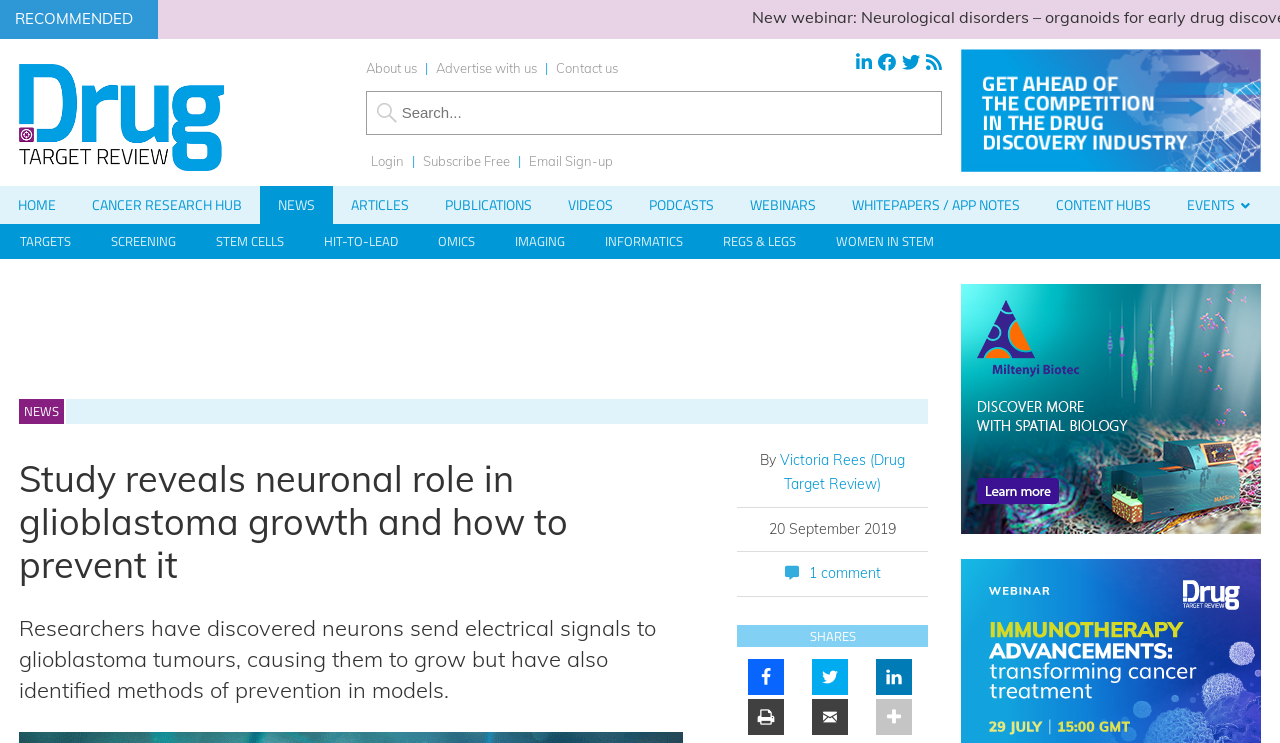Could you specify the bounding box coordinates for the clickable section to complete the following instruction: "Click on Read More"?

None